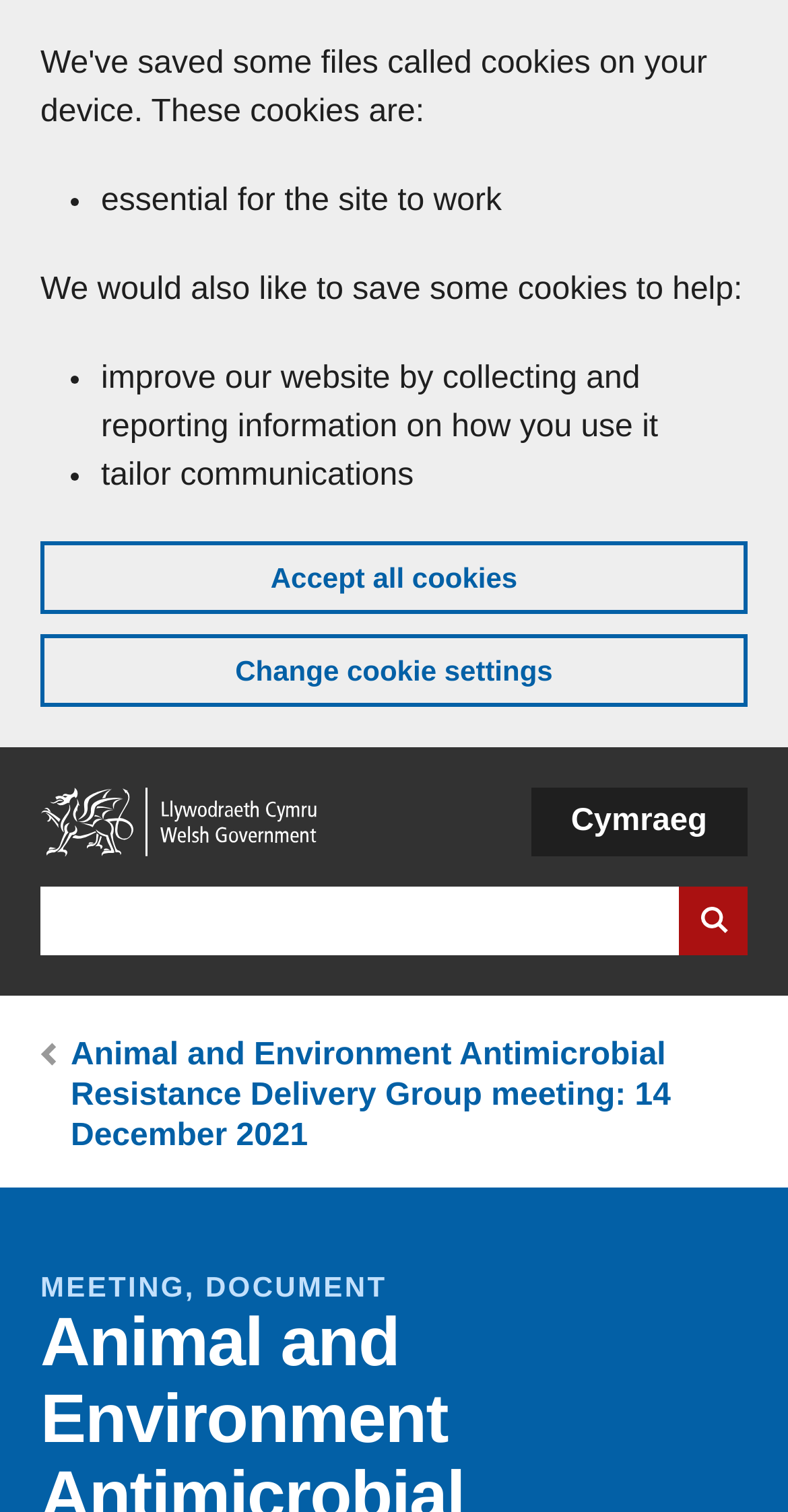Highlight the bounding box coordinates of the region I should click on to meet the following instruction: "Go to Home page".

[0.051, 0.521, 0.41, 0.566]